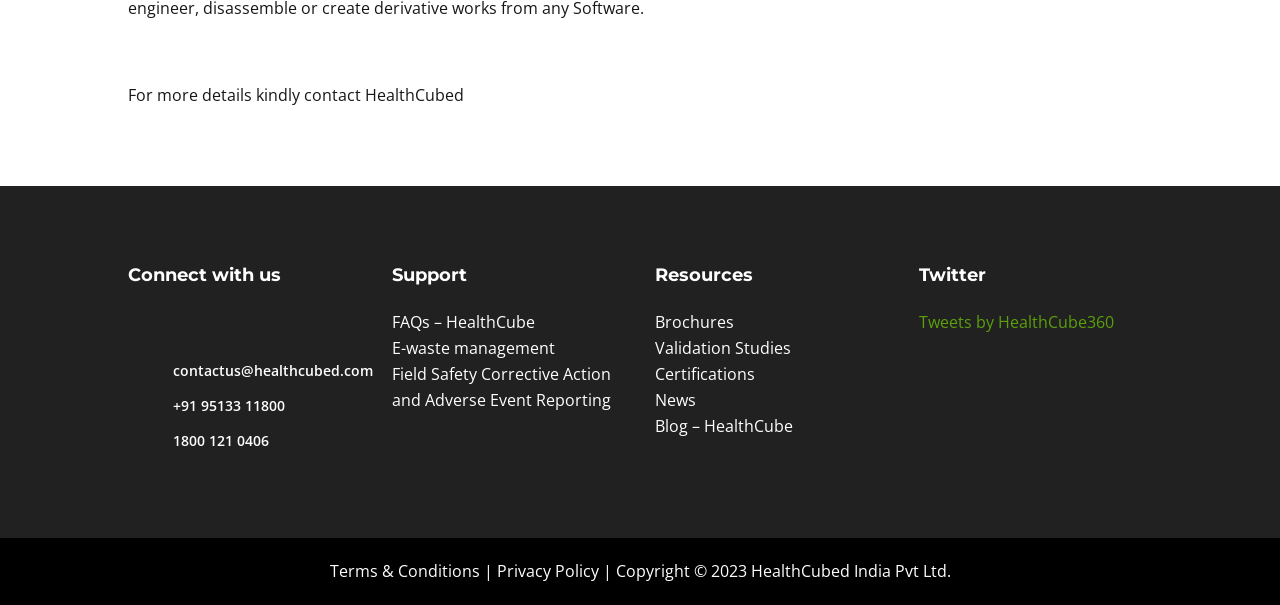Please identify the bounding box coordinates of the element's region that I should click in order to complete the following instruction: "View terms and conditions". The bounding box coordinates consist of four float numbers between 0 and 1, i.e., [left, top, right, bottom].

[0.257, 0.926, 0.375, 0.962]